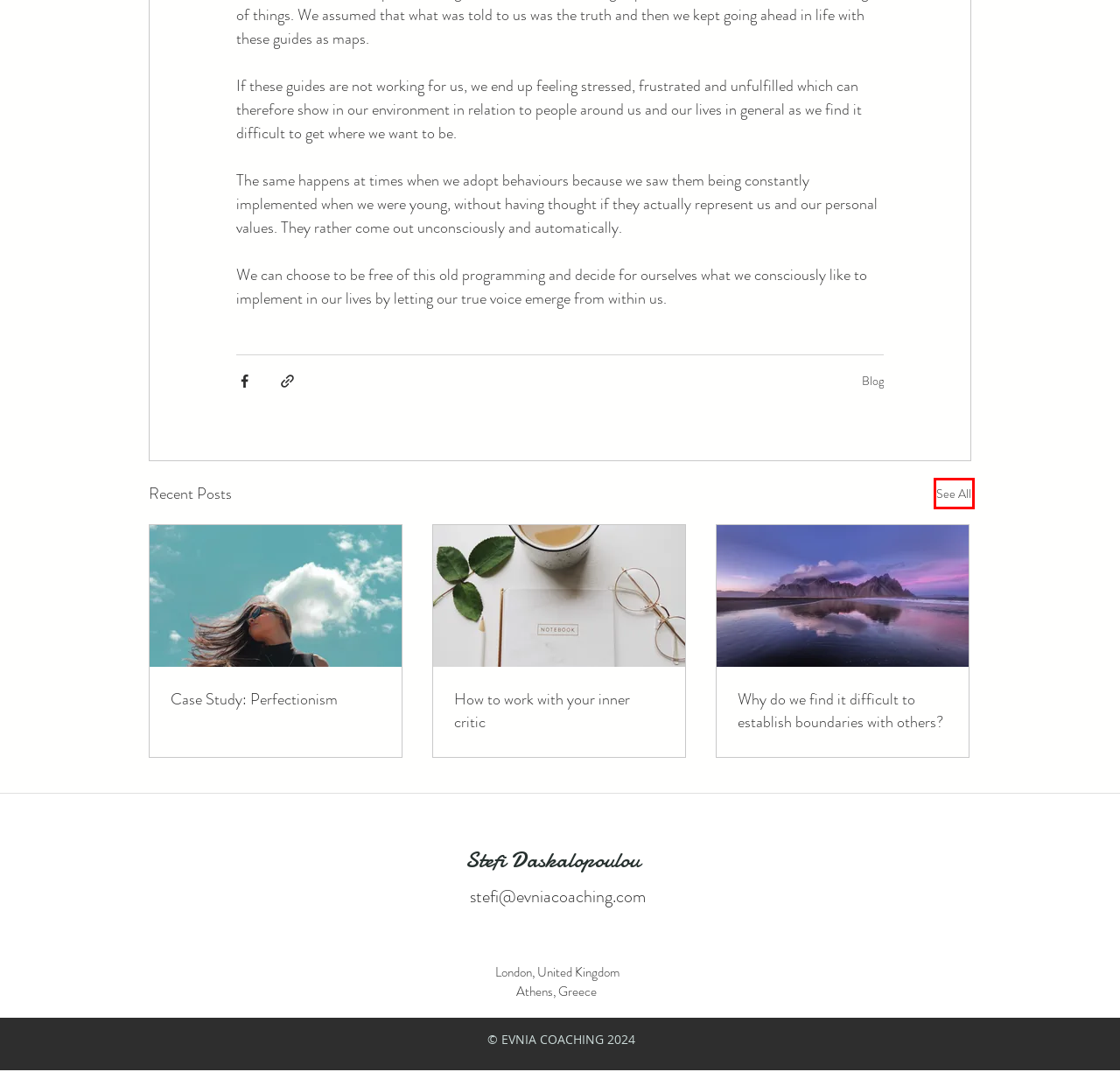Given a webpage screenshot featuring a red rectangle around a UI element, please determine the best description for the new webpage that appears after the element within the bounding box is clicked. The options are:
A. Why do we find it difficult to establish boundaries with others?
B. Sessions for Life Coaching | Human Design | Evnia Coaching
C. How to work with your inner critic
D. Case Study: Perfectionism
E. Blog
F. Self Development Tips | Blog  | Evnia Coaching
G. Blog | Evnia Coaching | Personal Development
H. Courses | evniacoaching

G